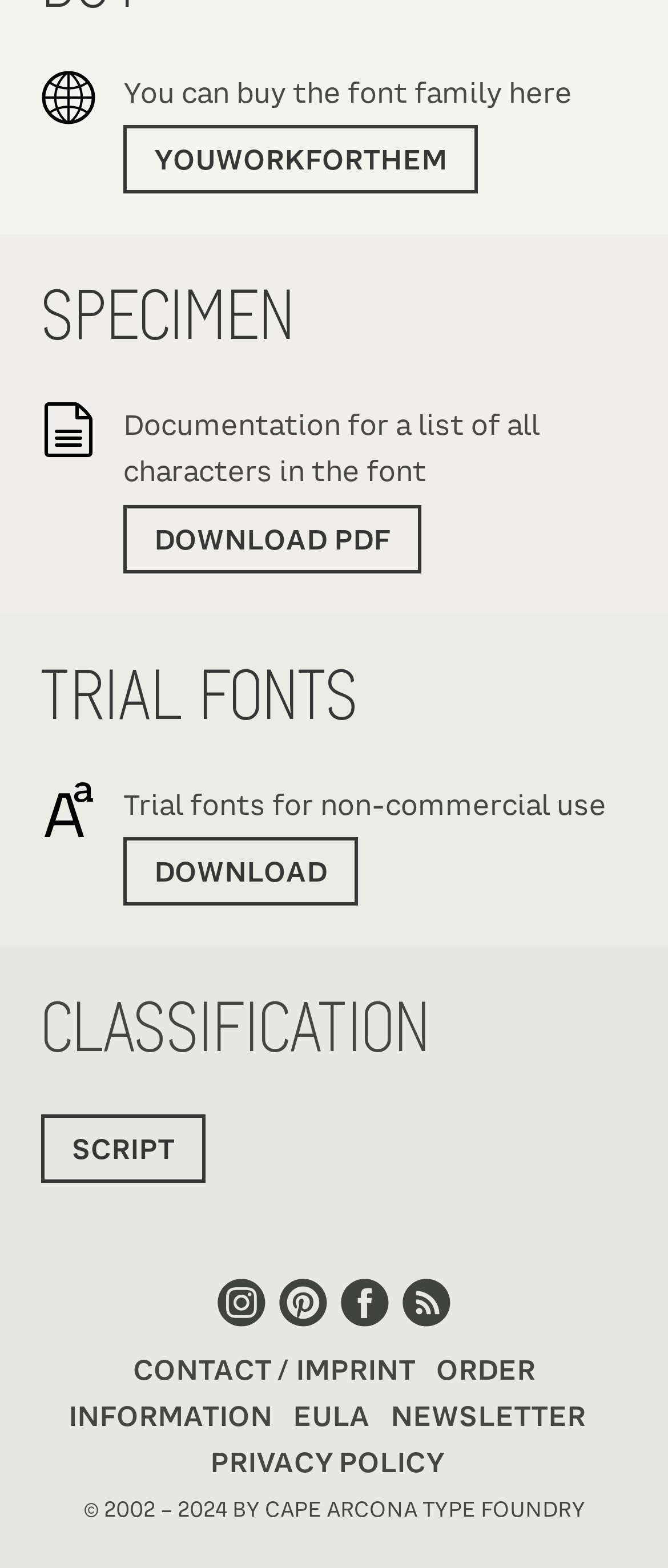Find the bounding box coordinates for the element that must be clicked to complete the instruction: "Download the PDF document". The coordinates should be four float numbers between 0 and 1, indicated as [left, top, right, bottom].

[0.185, 0.257, 0.808, 0.315]